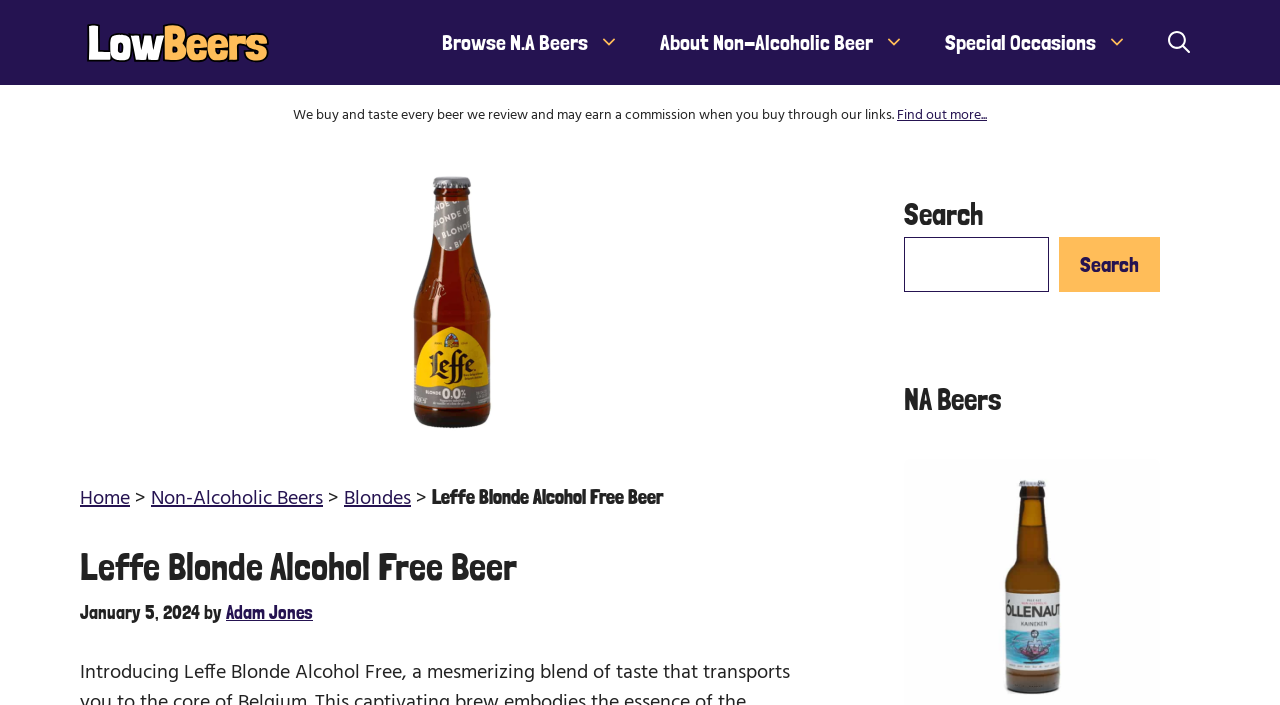Please identify the coordinates of the bounding box that should be clicked to fulfill this instruction: "Open search".

[0.897, 0.007, 0.945, 0.113]